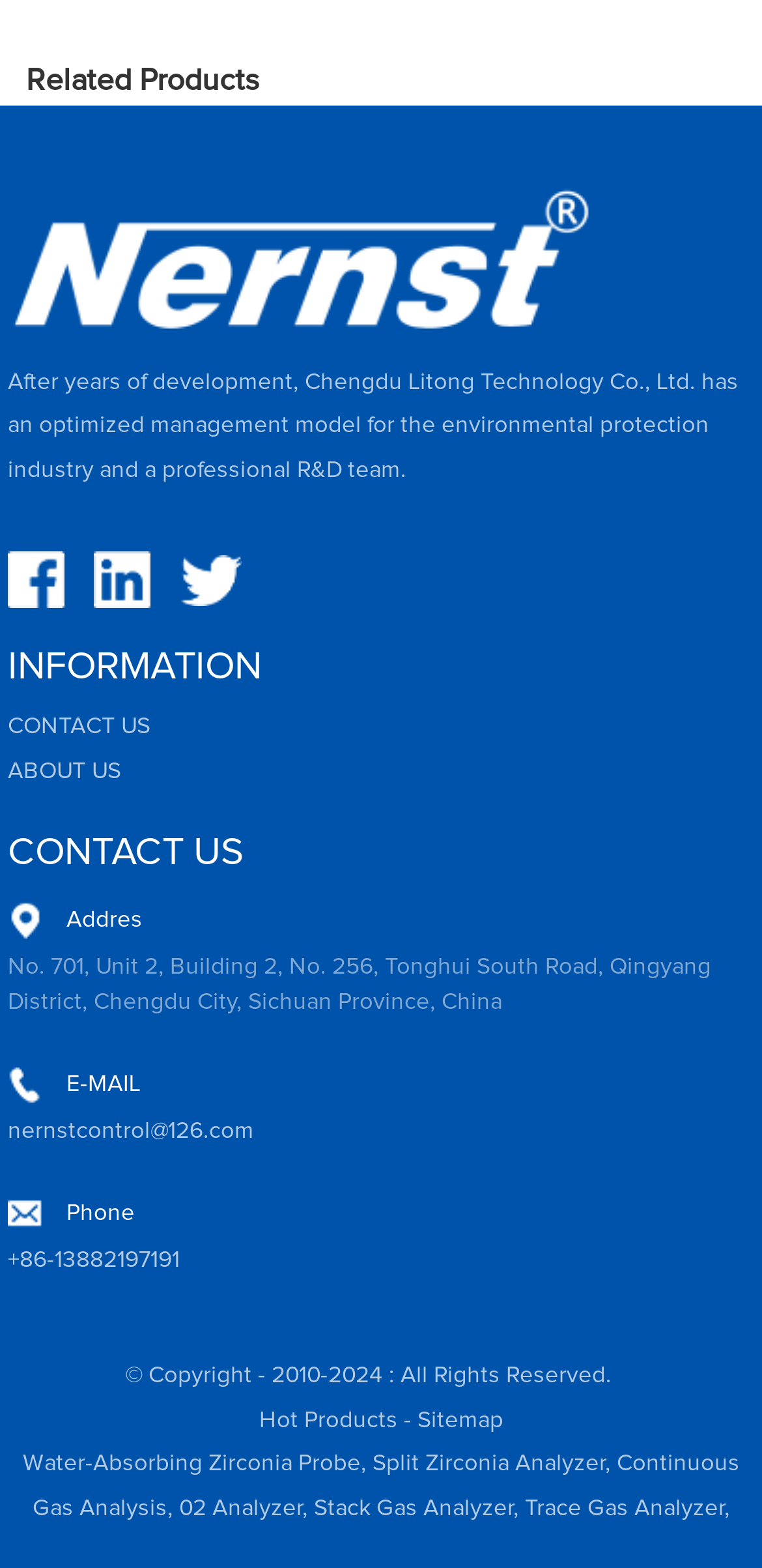Locate the bounding box coordinates of the element you need to click to accomplish the task described by this instruction: "View the 'Hot Products' page".

[0.34, 0.899, 0.522, 0.914]